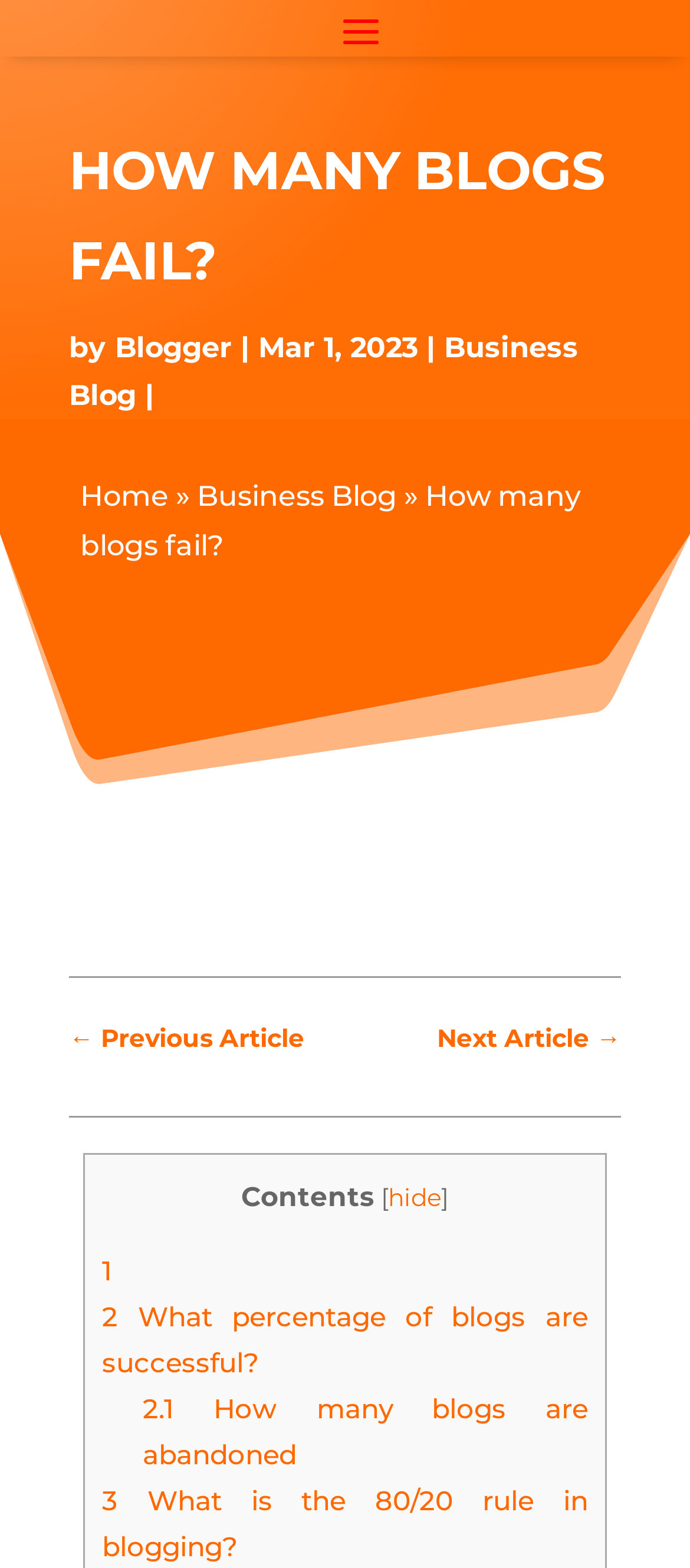Respond to the following question with a brief word or phrase:
How many navigation links are there at the top?

2